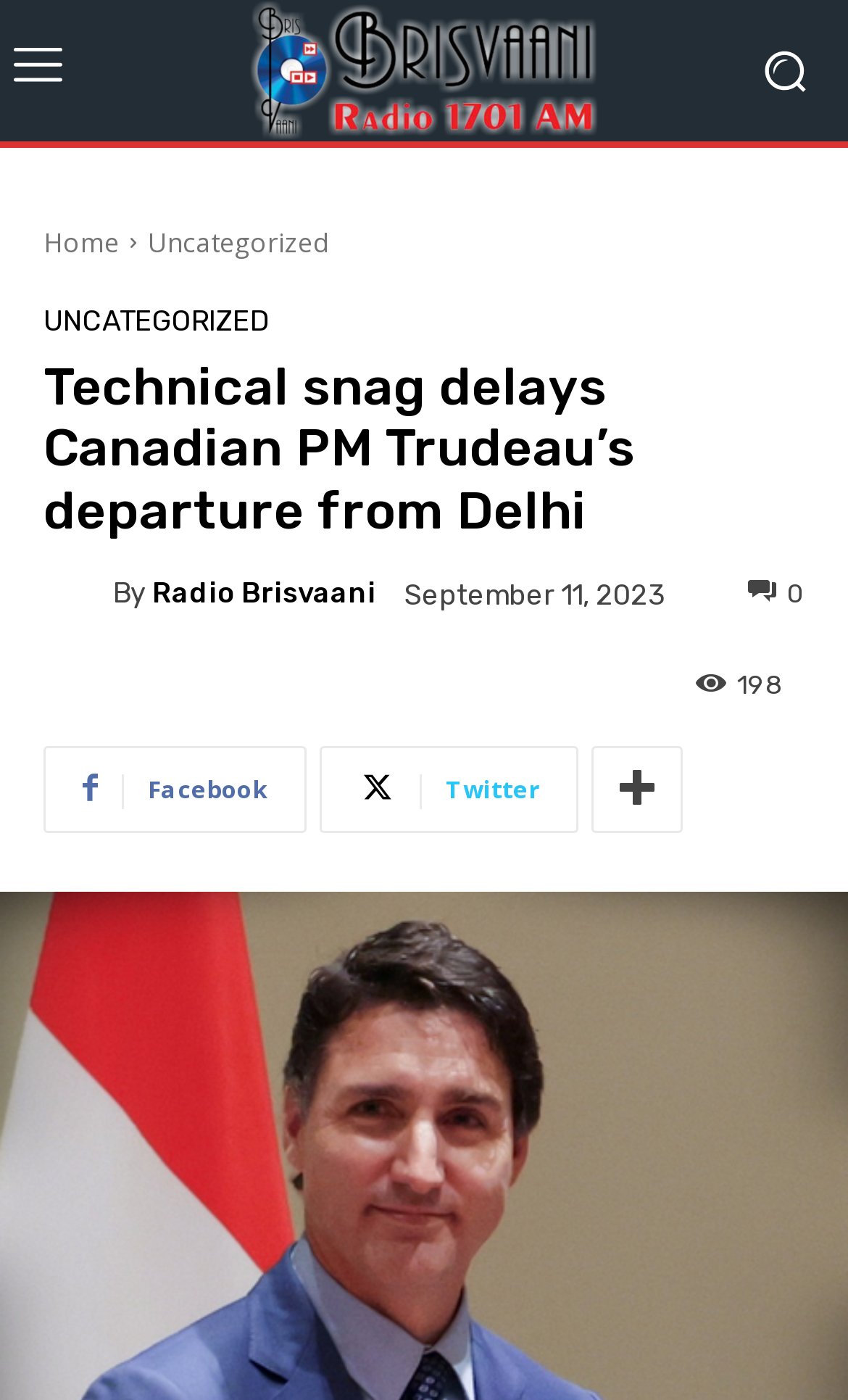Identify the bounding box coordinates of the clickable region necessary to fulfill the following instruction: "Read the news about Canadian PM Trudeau". The bounding box coordinates should be four float numbers between 0 and 1, i.e., [left, top, right, bottom].

[0.051, 0.254, 0.949, 0.388]